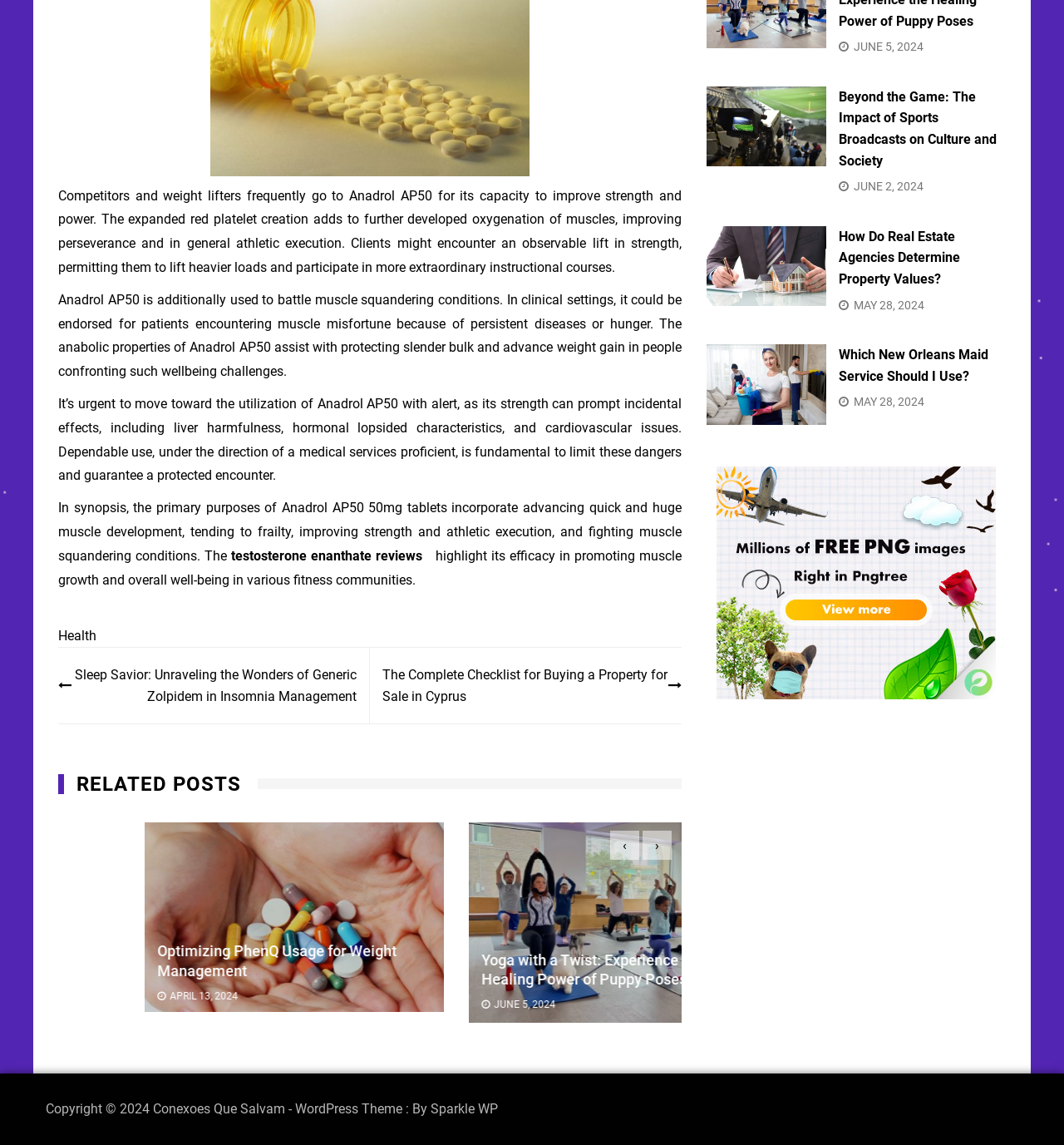Please determine the bounding box coordinates for the element with the description: "›".

[0.604, 0.725, 0.631, 0.751]